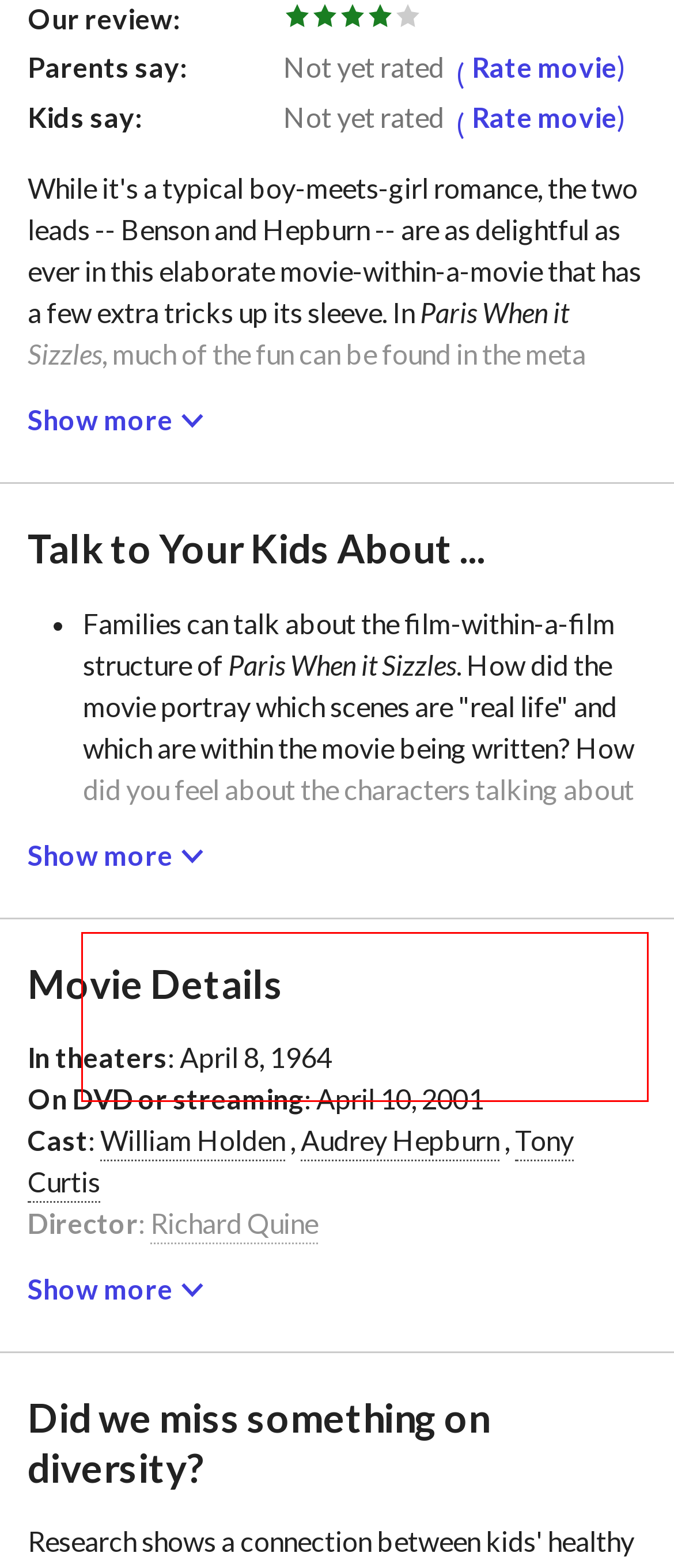Please extract the text content from the UI element enclosed by the red rectangle in the screenshot.

How were sex and relationships portrayed? Was it affectionate? Respectful? Parents, talk to your teens about your own values regarding sex and relationships.